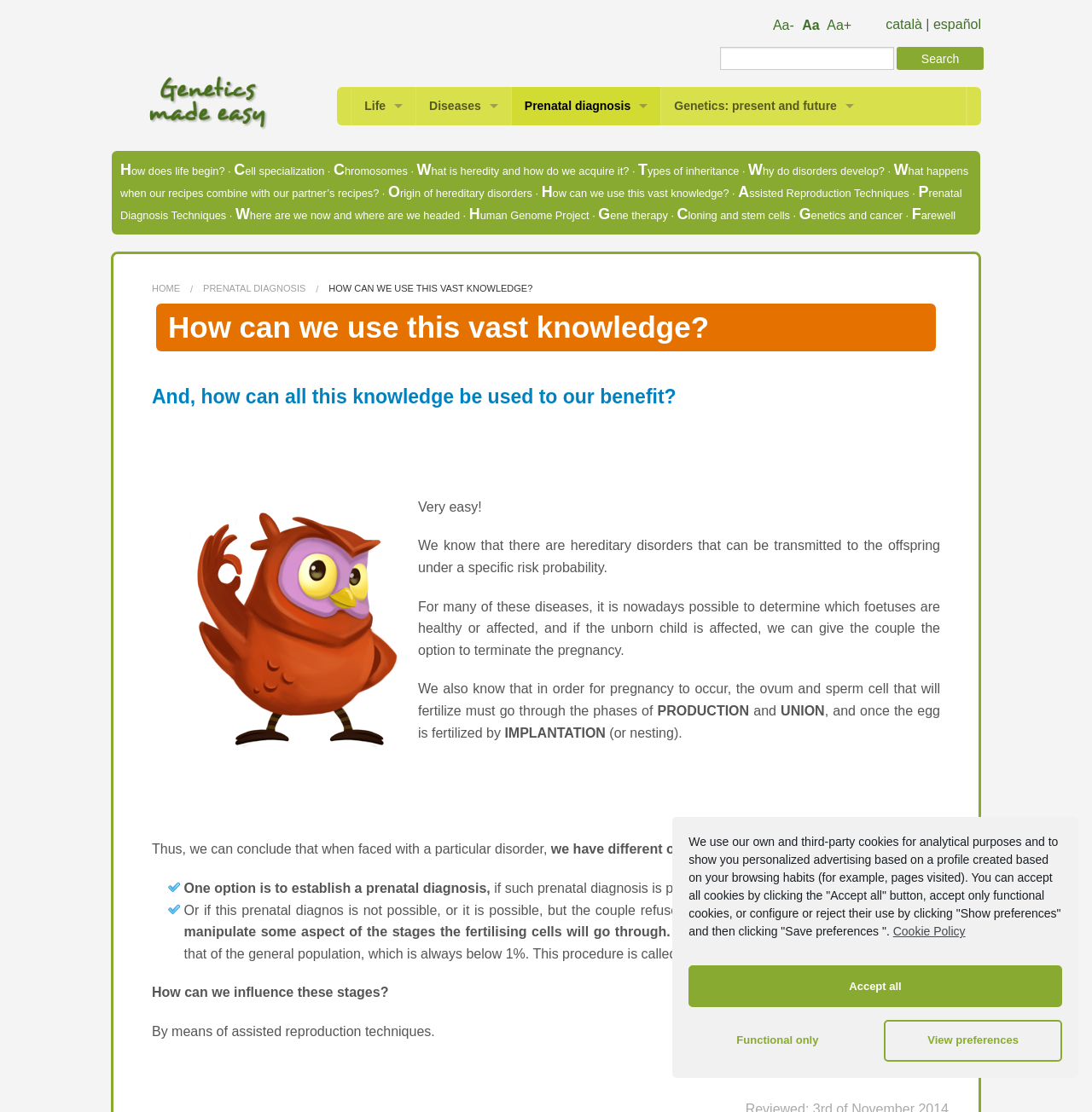Based on the visual content of the image, answer the question thoroughly: What is the relationship between hereditary disorders and pregnancy?

According to the webpage, there are hereditary disorders that can be transmitted to the offspring under a specific risk probability, and prenatal diagnosis can be used to determine which foetuses are healthy or affected.